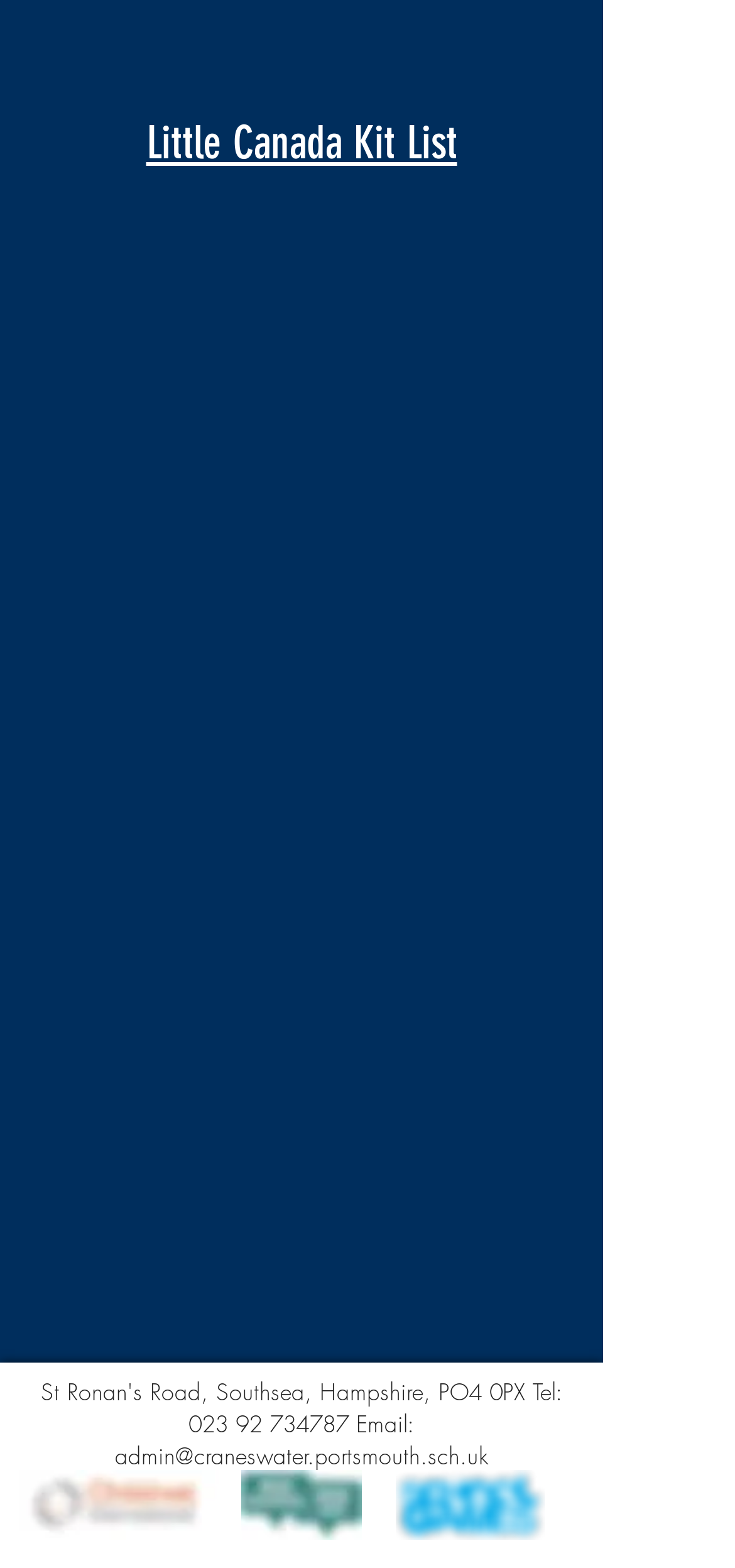By analyzing the image, answer the following question with a detailed response: What is the school's email address?

The email address can be found in the footer section of the webpage, where the school's contact information is provided. It is listed as 'Email: admin@craneswater.portsmouth.sch.uk'.